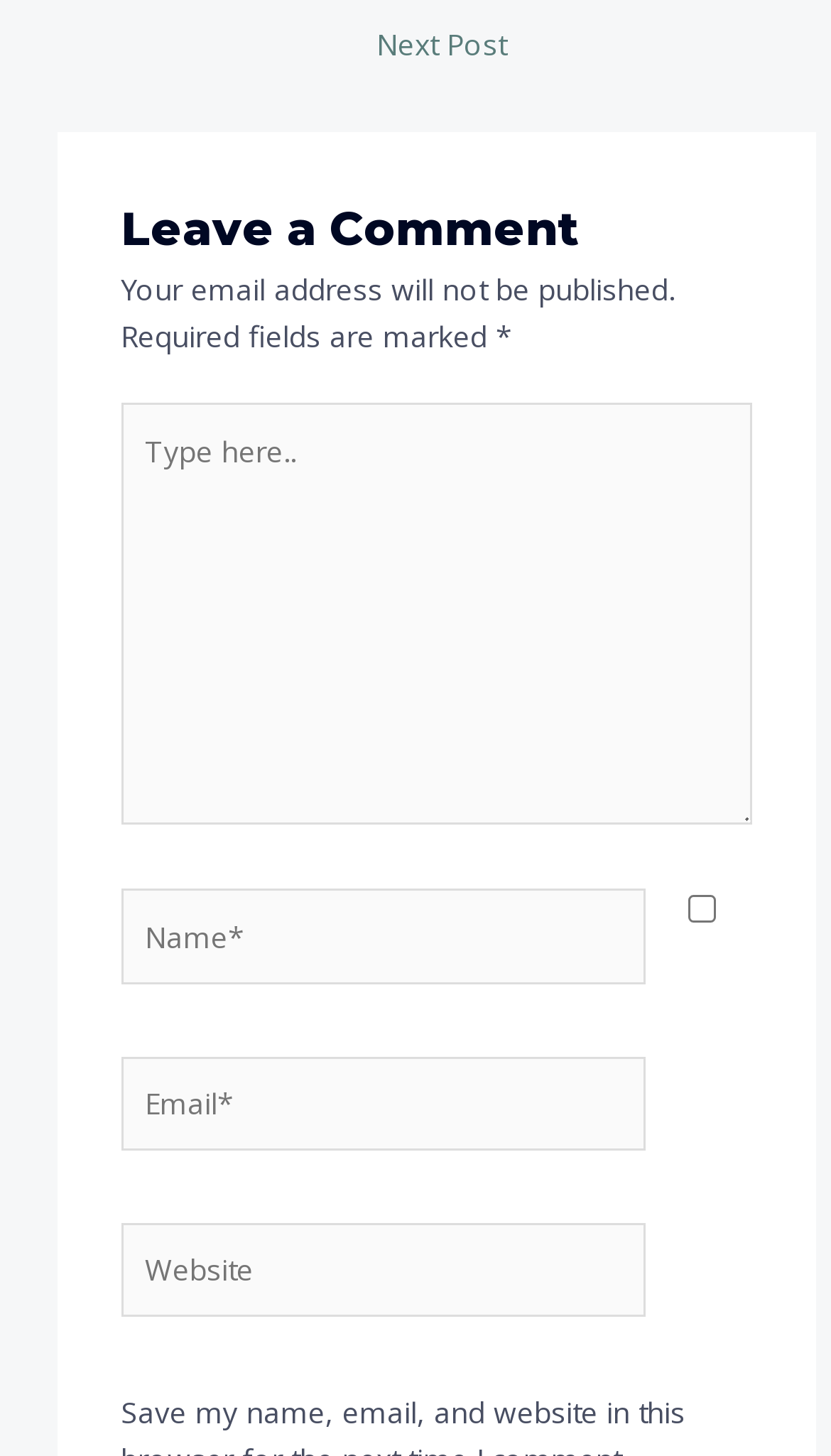What is the purpose of the 'Next Post' link?
Answer the question with just one word or phrase using the image.

Navigate to next post